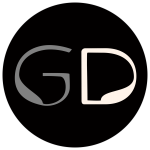What region is the video production service associated with?
Look at the image and respond with a one-word or short phrase answer.

San Francisco Bay Area